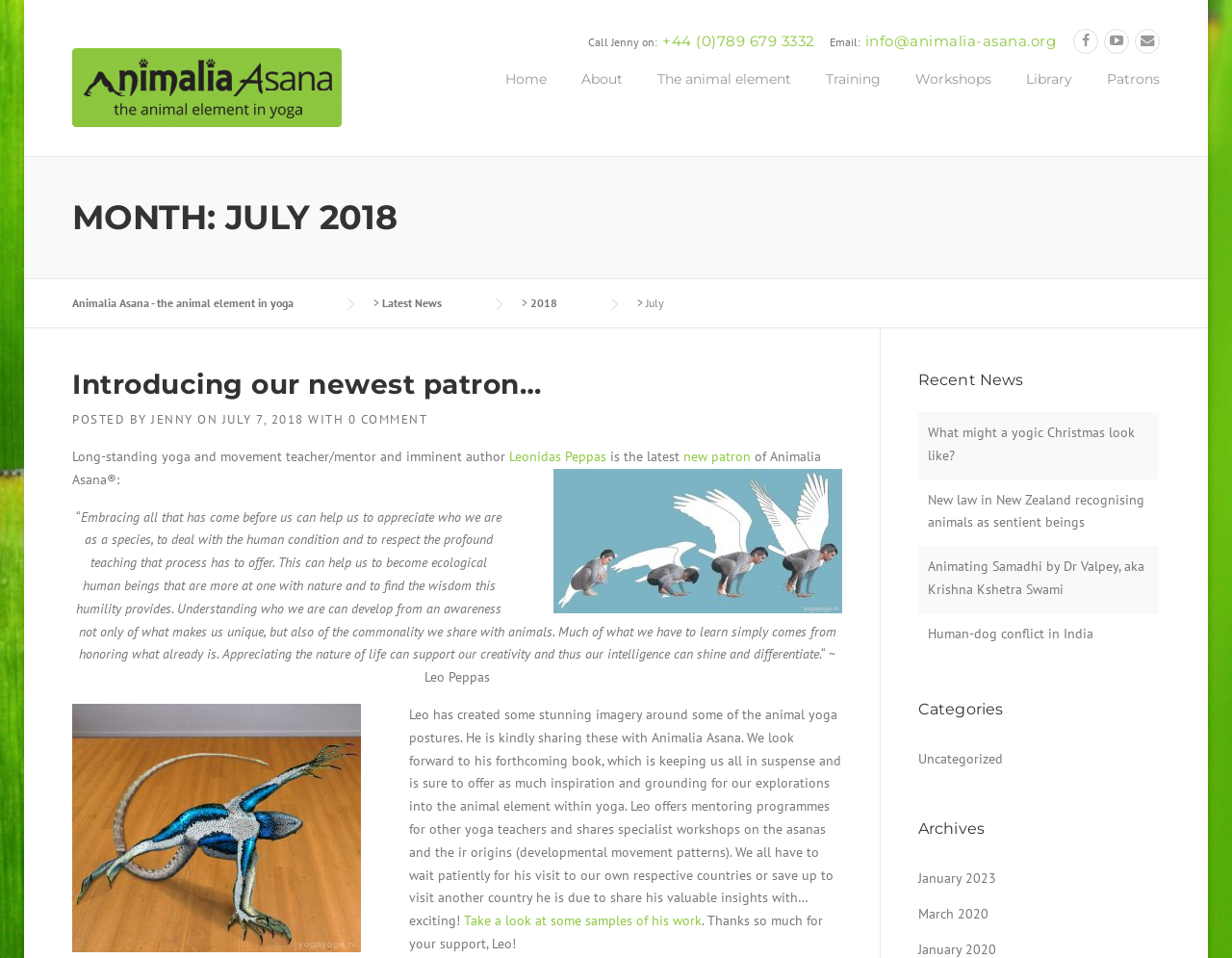Respond to the question with just a single word or phrase: 
How many links are there in the 'Recent News' section?

4